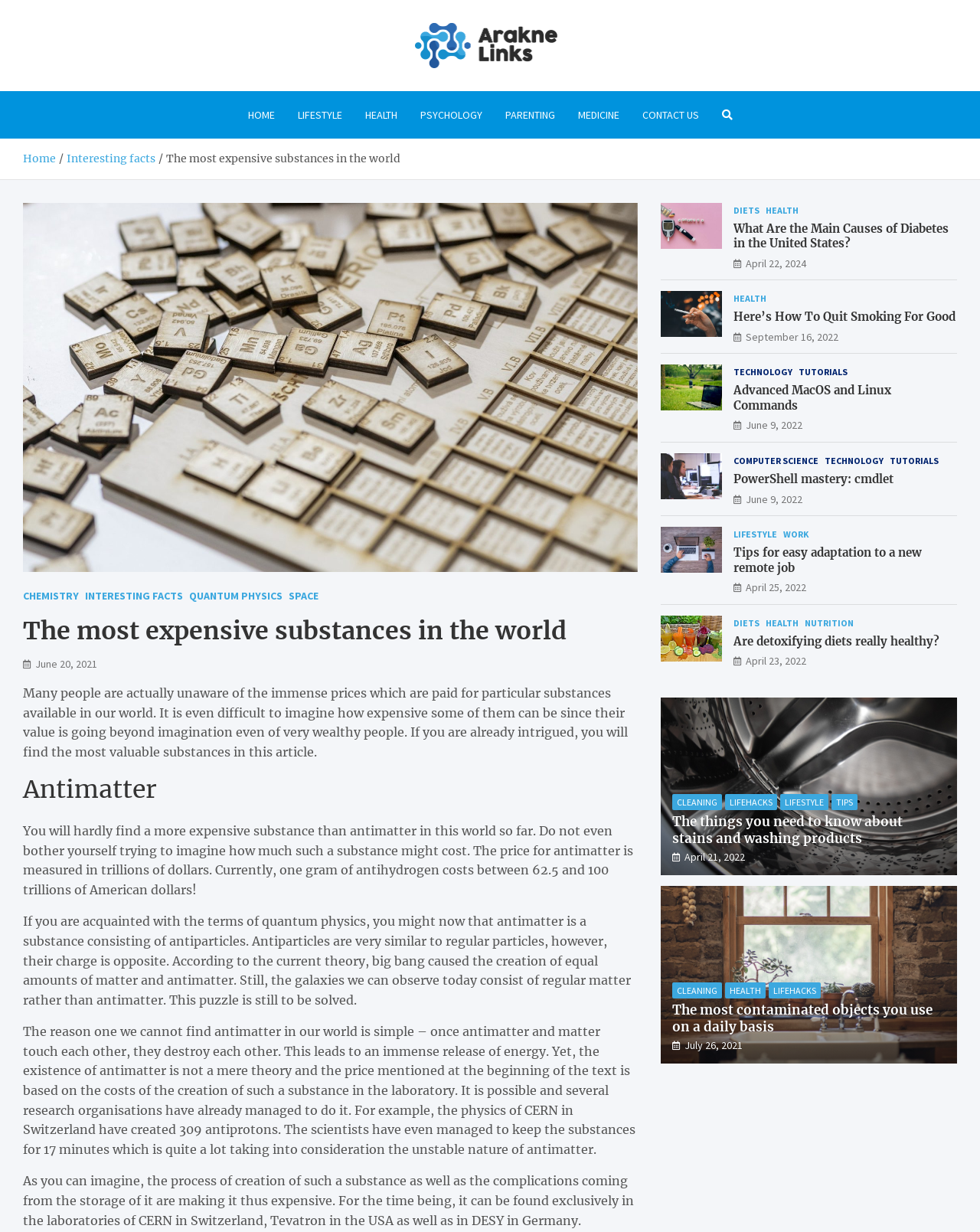How long did scientists manage to keep antimatter?
Answer with a single word or phrase, using the screenshot for reference.

17 minutes